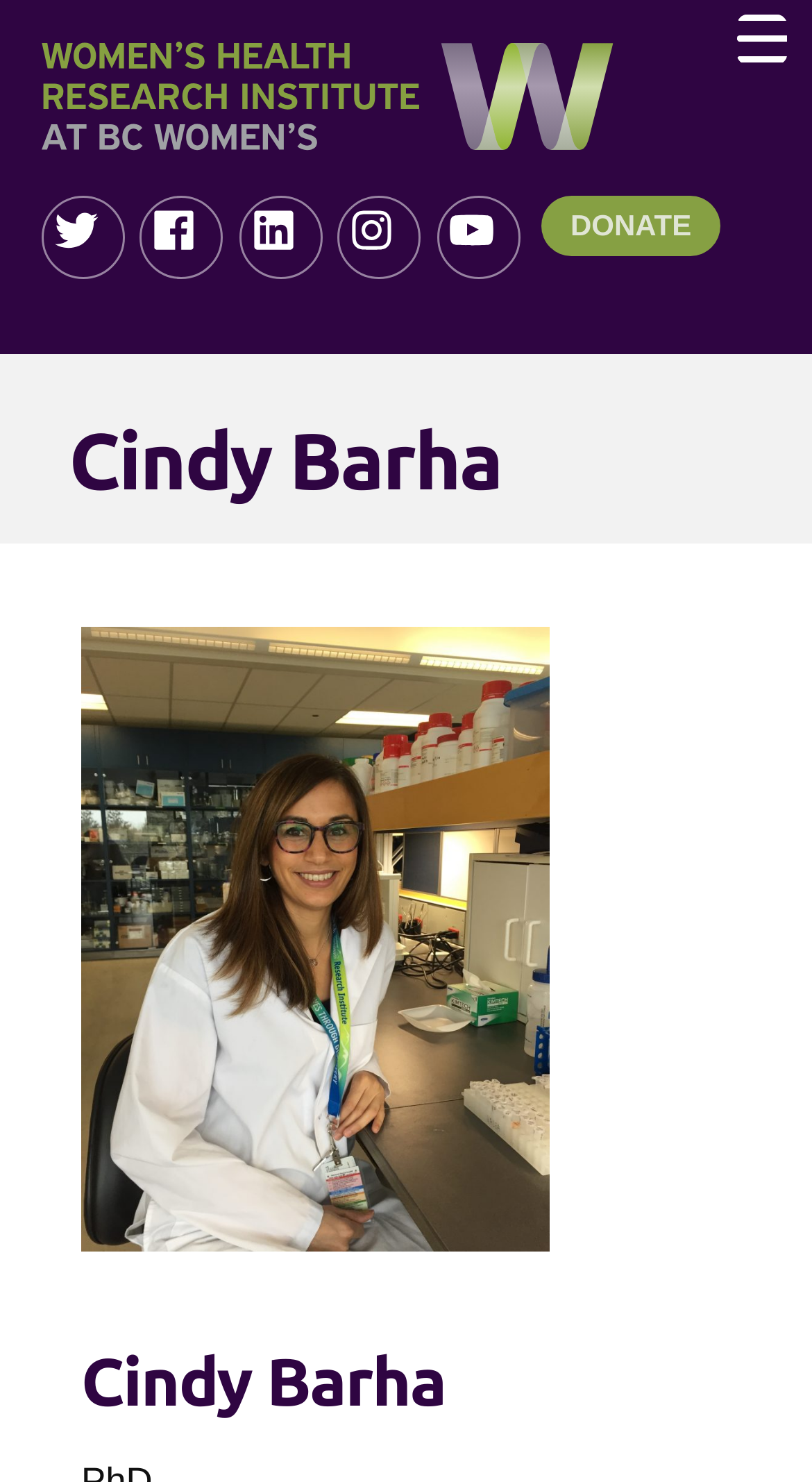Review the image closely and give a comprehensive answer to the question: What is the purpose of the 'DONATE' button?

The 'DONATE' button is likely intended for users to make a donation, possibly to support the Women's Health Research Institute or Dr. Cindy Barha's work.